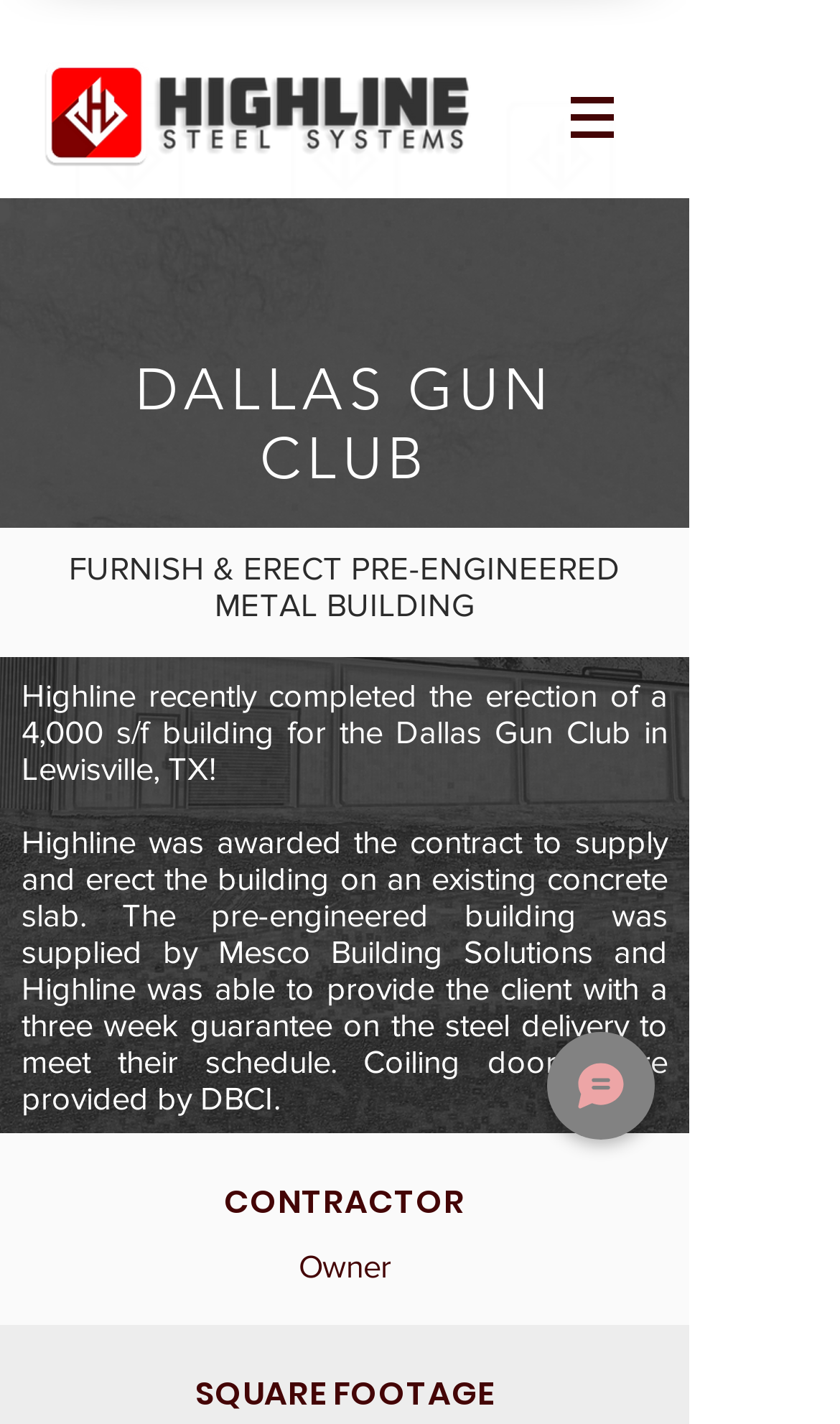What type of building was erected for the Dallas Gun Club?
Based on the image, respond with a single word or phrase.

Pre-engineered metal building